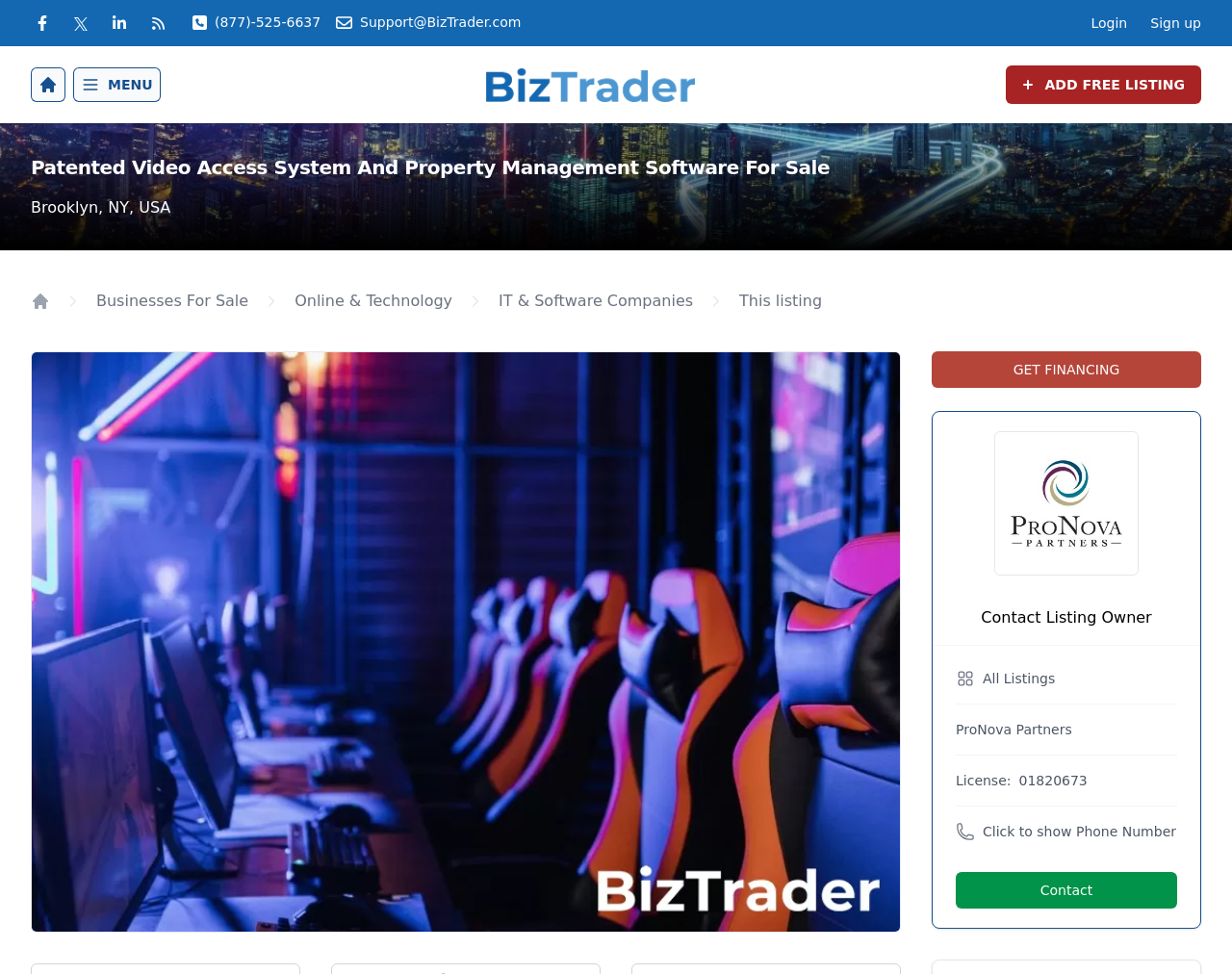Can you pinpoint the bounding box coordinates for the clickable element required for this instruction: "Login to the system"? The coordinates should be four float numbers between 0 and 1, i.e., [left, top, right, bottom].

[0.886, 0.014, 0.915, 0.034]